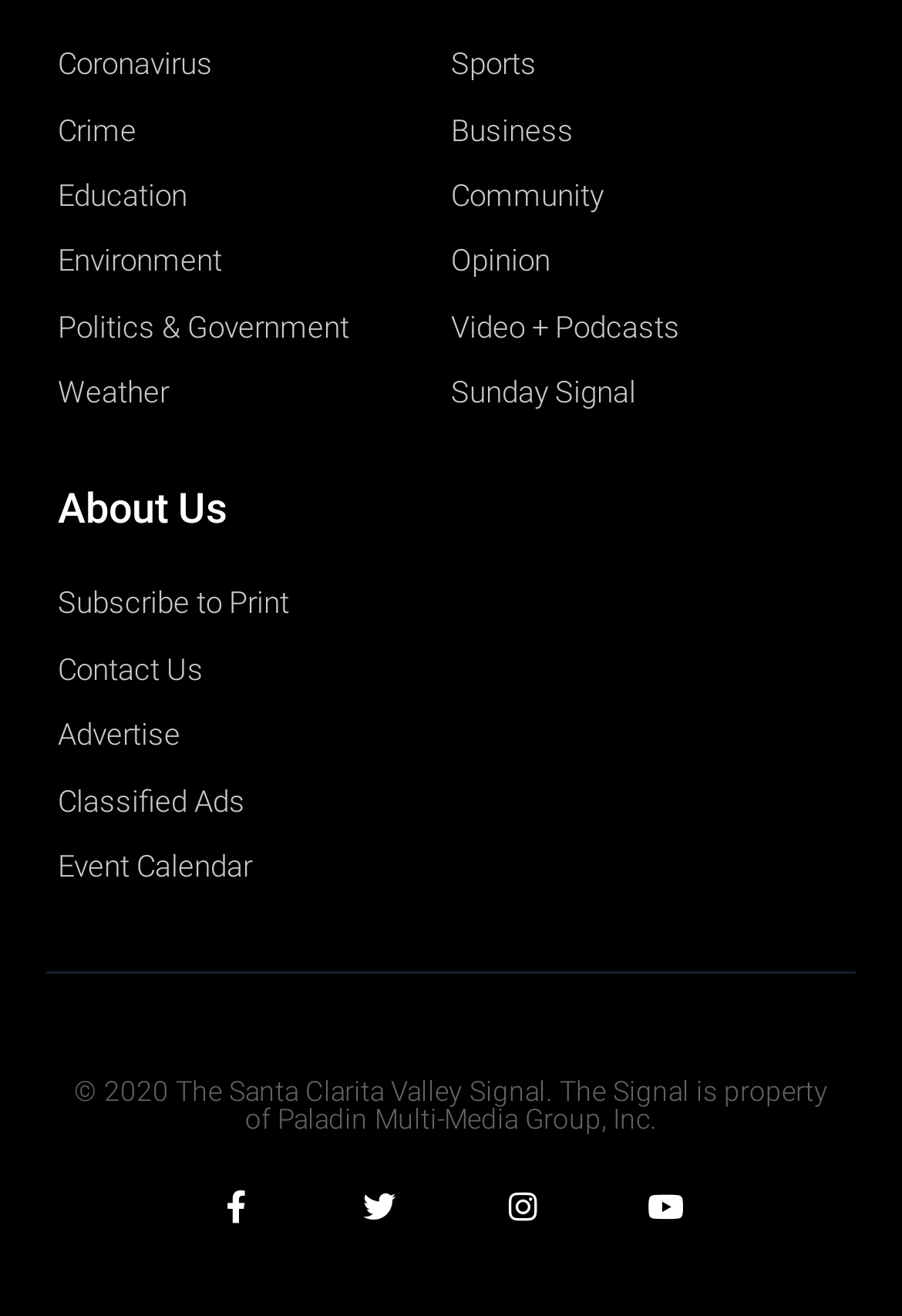Please specify the bounding box coordinates of the clickable section necessary to execute the following command: "View next post 'Eliminating Medication Waste In Long-Term Care'".

None